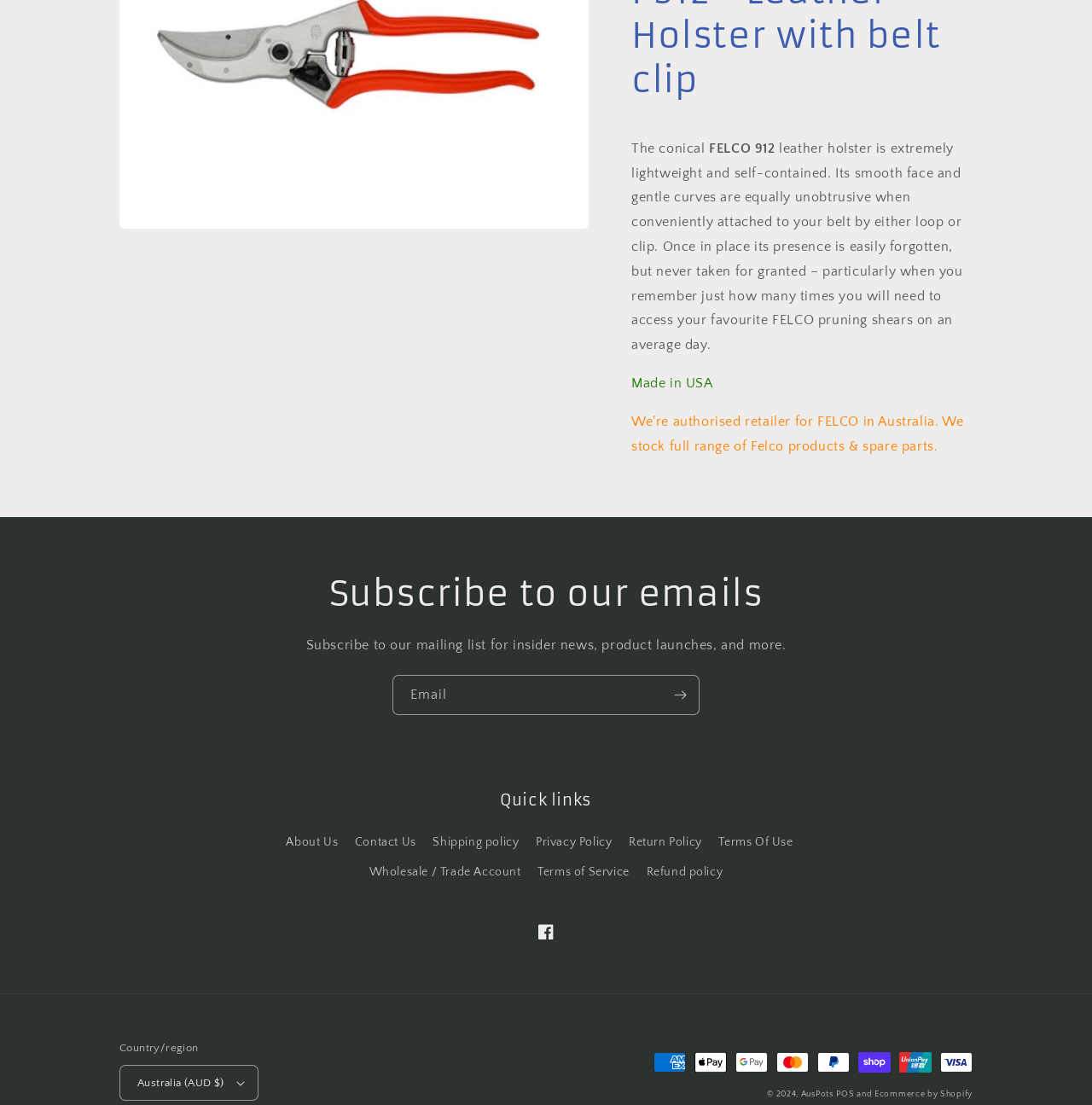Reply to the question with a brief word or phrase: What is the country/region option for?

Australia (AUD $)